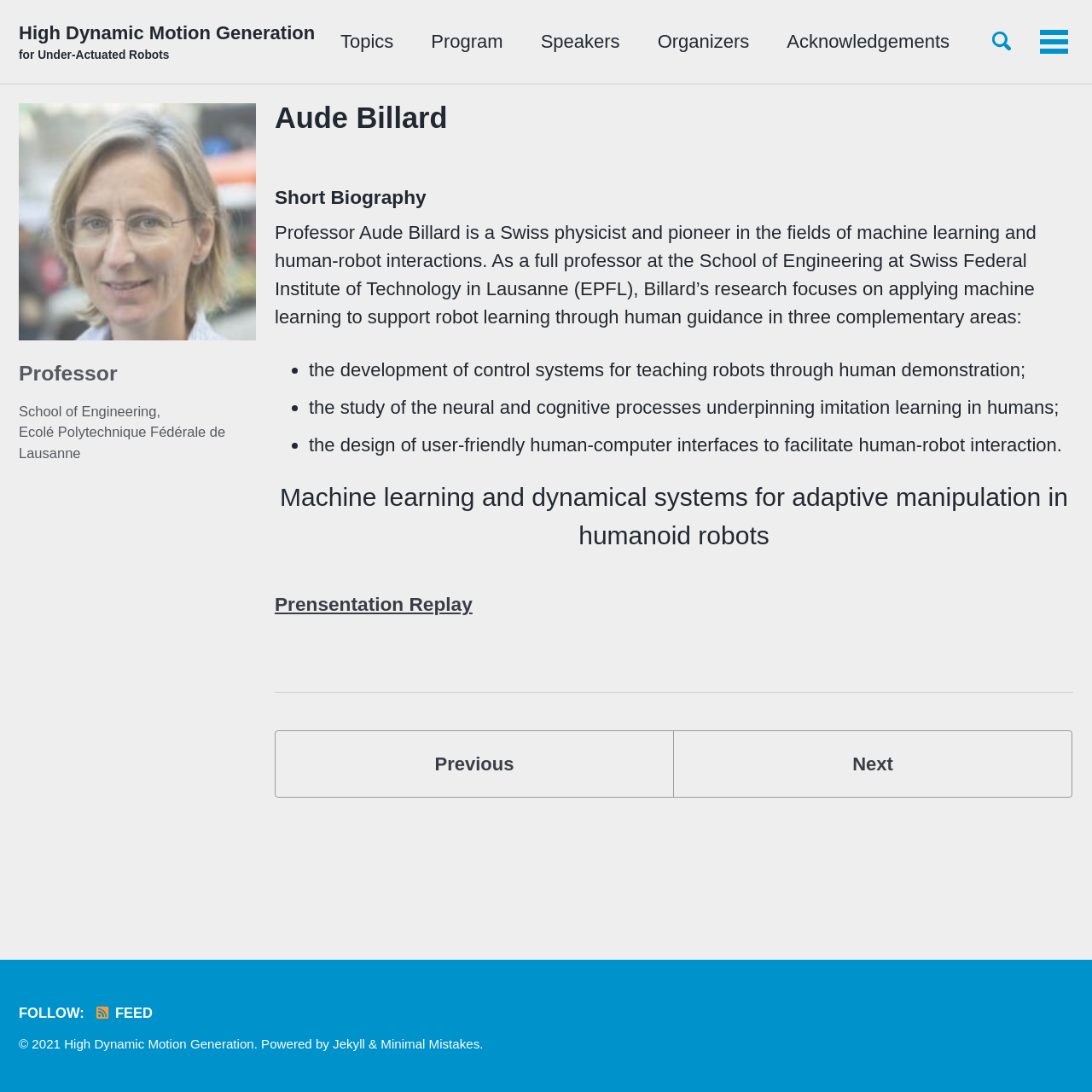Identify the bounding box coordinates of the clickable section necessary to follow the following instruction: "Search". The coordinates should be presented as four float numbers from 0 to 1, i.e., [left, top, right, bottom].

[0.904, 0.021, 0.93, 0.055]